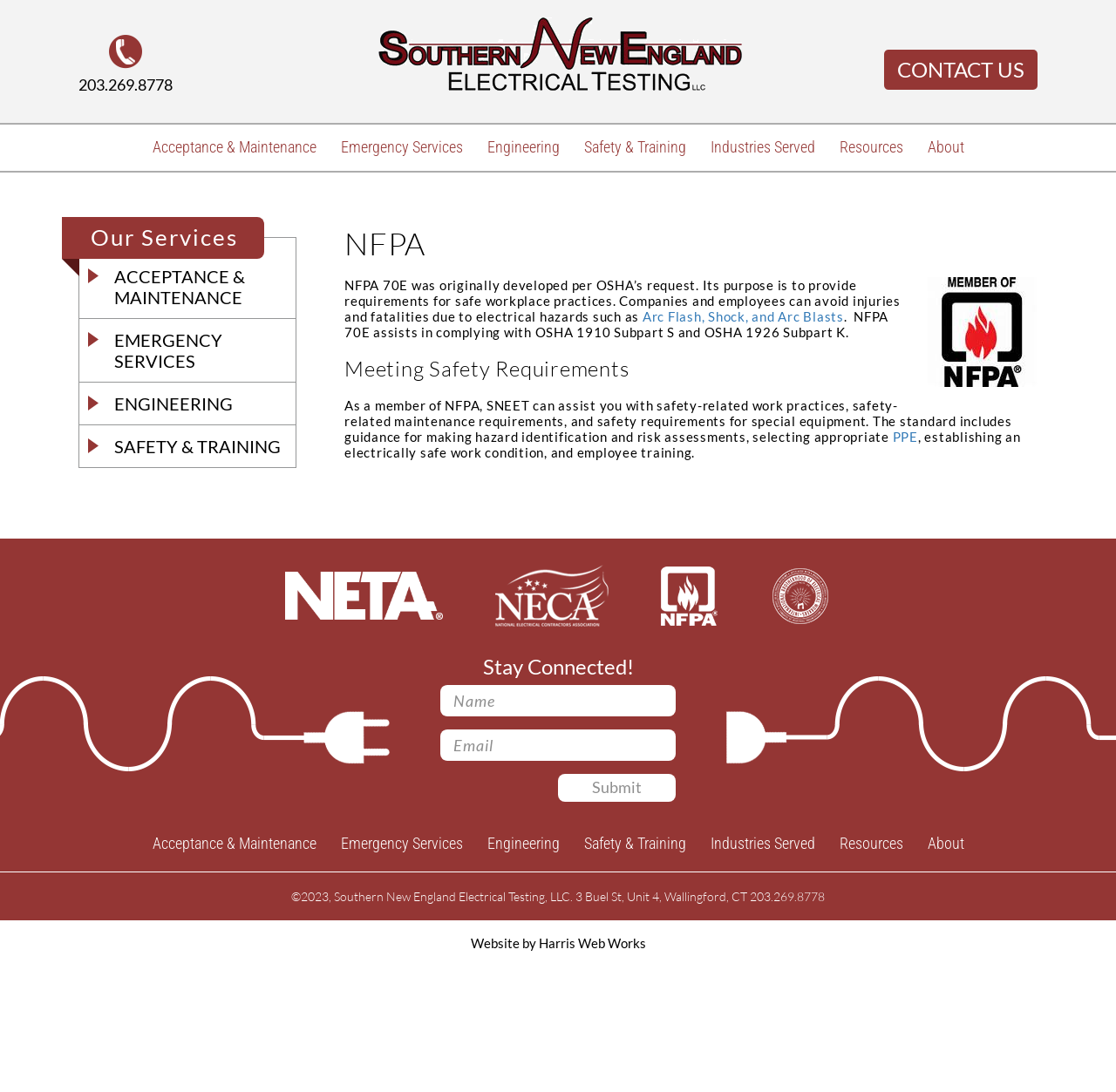What is the address of SNEET?
Respond to the question with a single word or phrase according to the image.

3 Buel St, Unit 4, Wallingford, CT